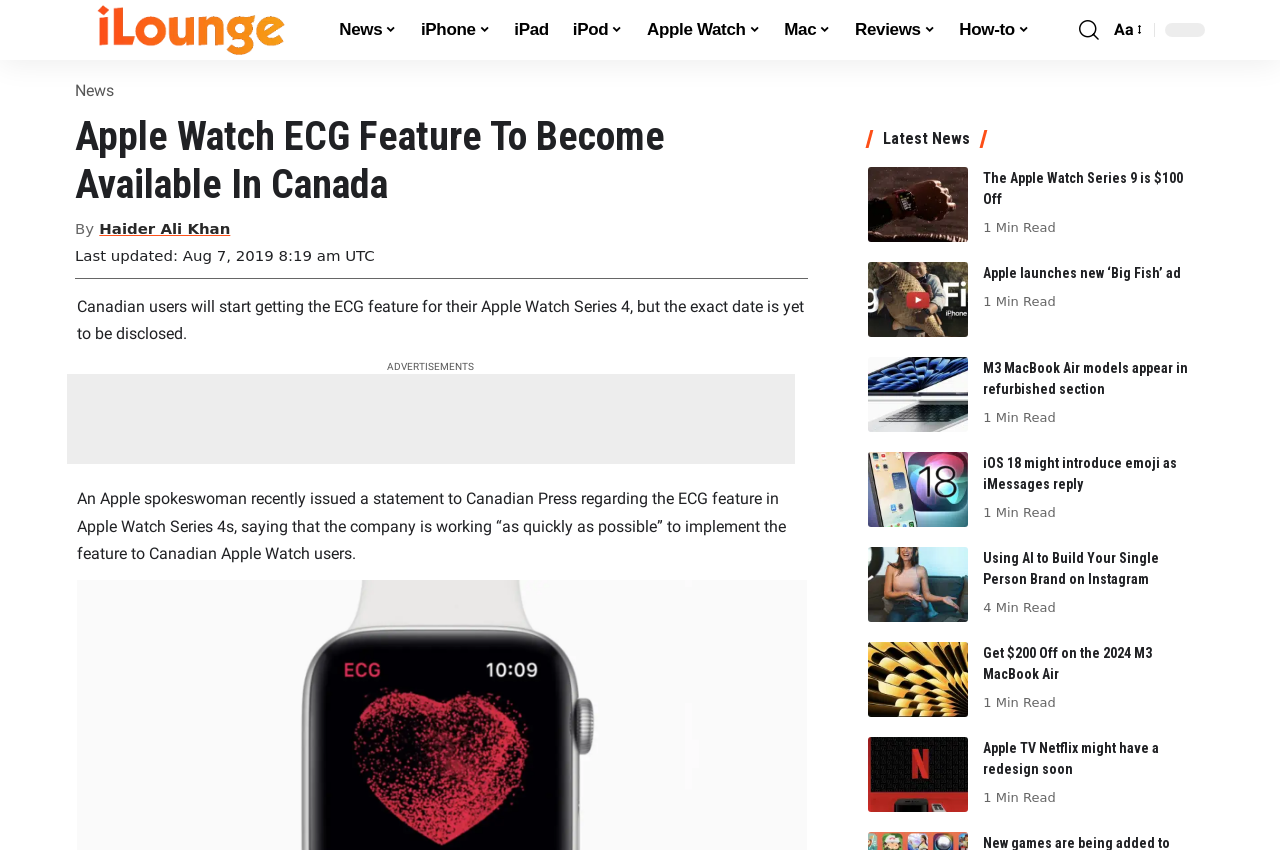What is the topic of the news article?
Examine the image and give a concise answer in one word or a short phrase.

Apple Watch ECG feature